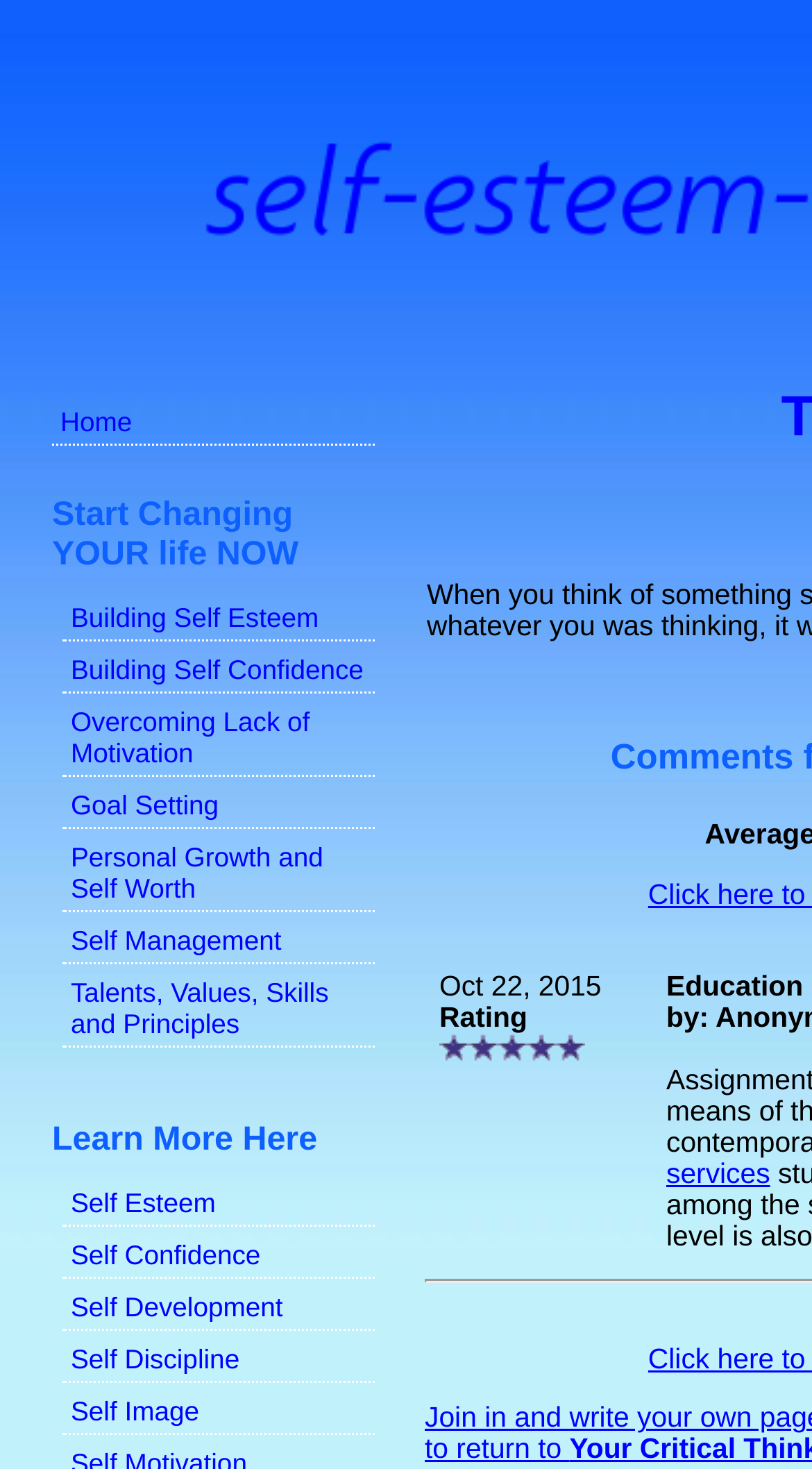Please reply to the following question using a single word or phrase: 
What is the last link on the webpage?

Self Image